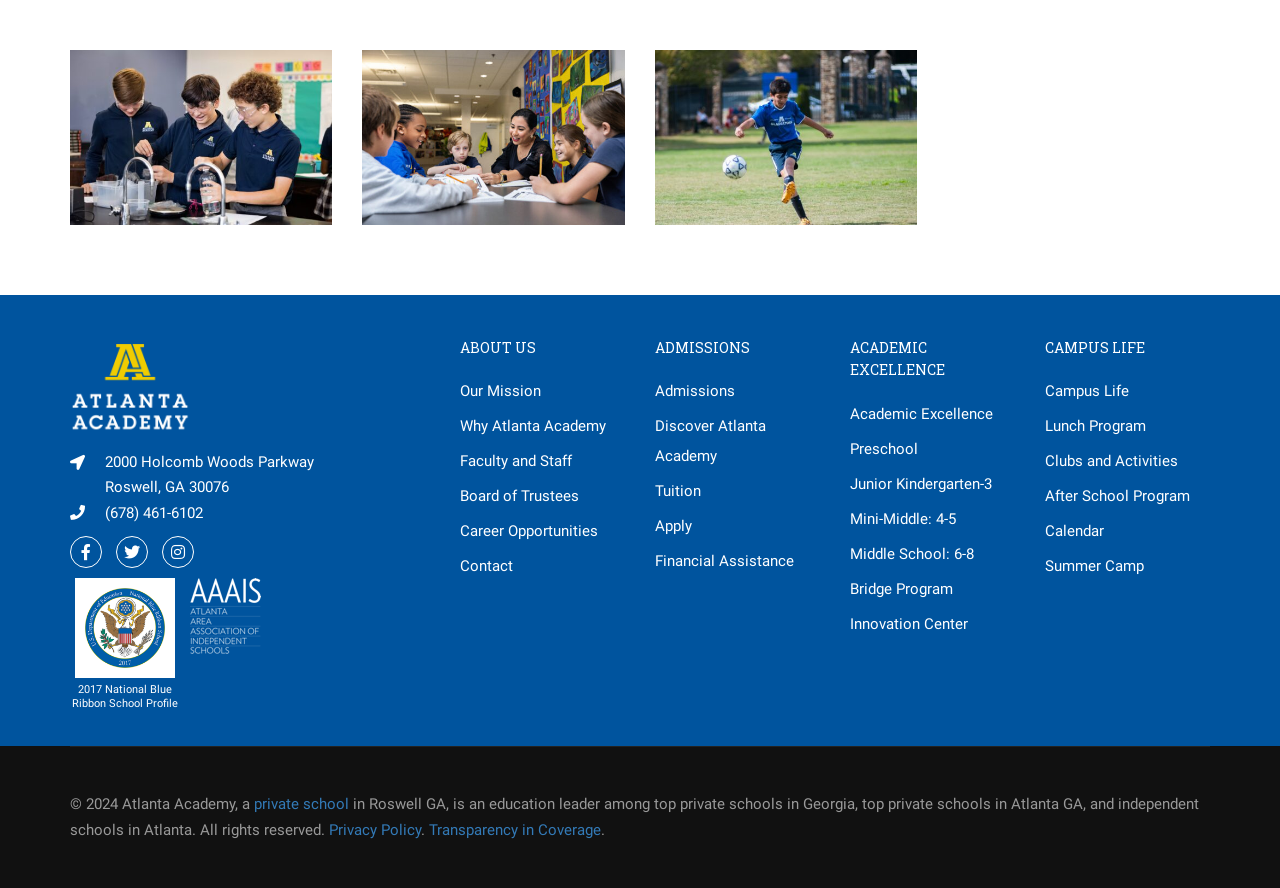What is the year of copyright mentioned at the bottom of the webpage?
Using the information from the image, answer the question thoroughly.

At the bottom of the webpage, there is a copyright notice that reads '© 2024 Atlanta Academy', indicating that the year of copyright is 2024.